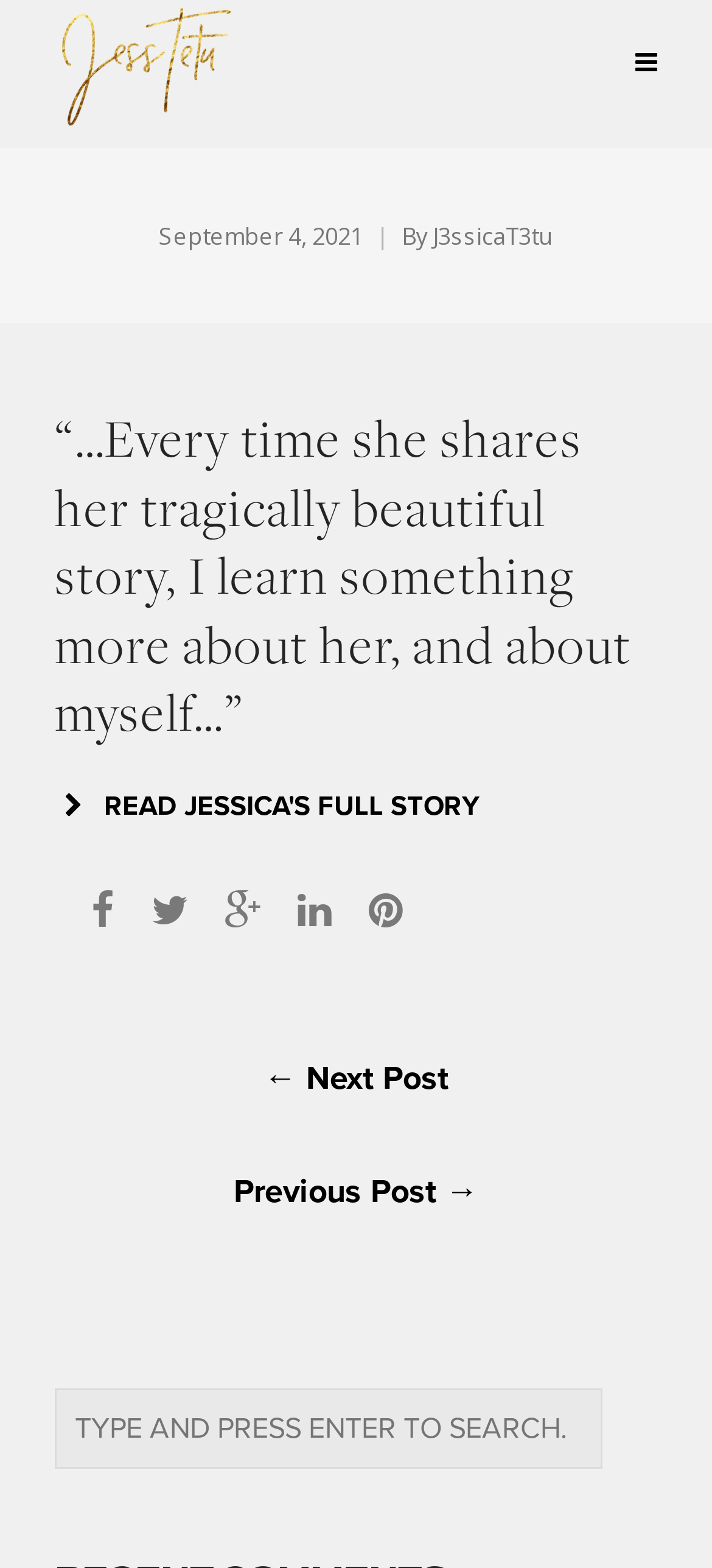Who is the author of the article?
Answer the question with a single word or phrase, referring to the image.

J3ssicaT3tu